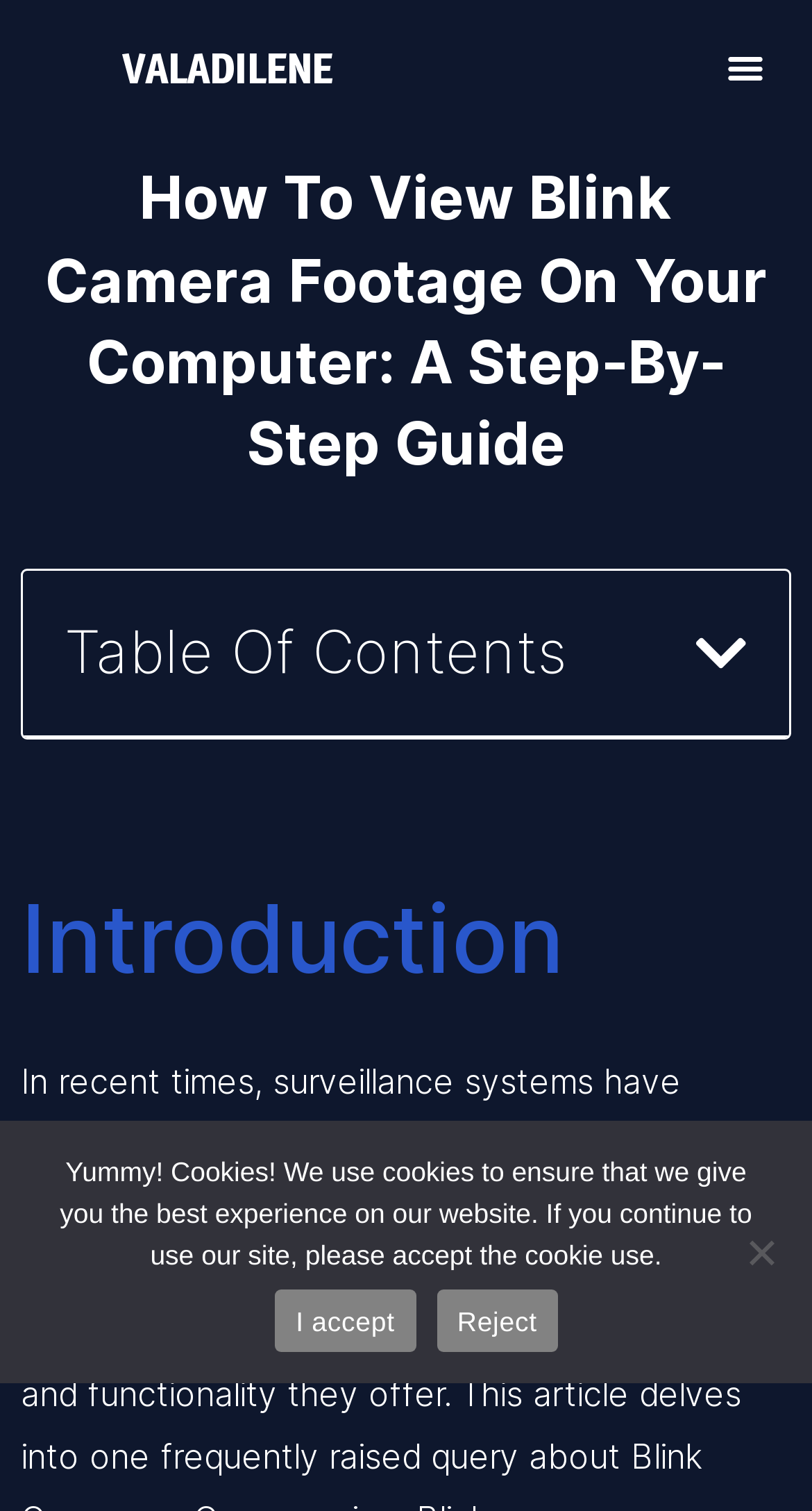How many links are in the cookie notice dialog?
Using the image, give a concise answer in the form of a single word or short phrase.

2